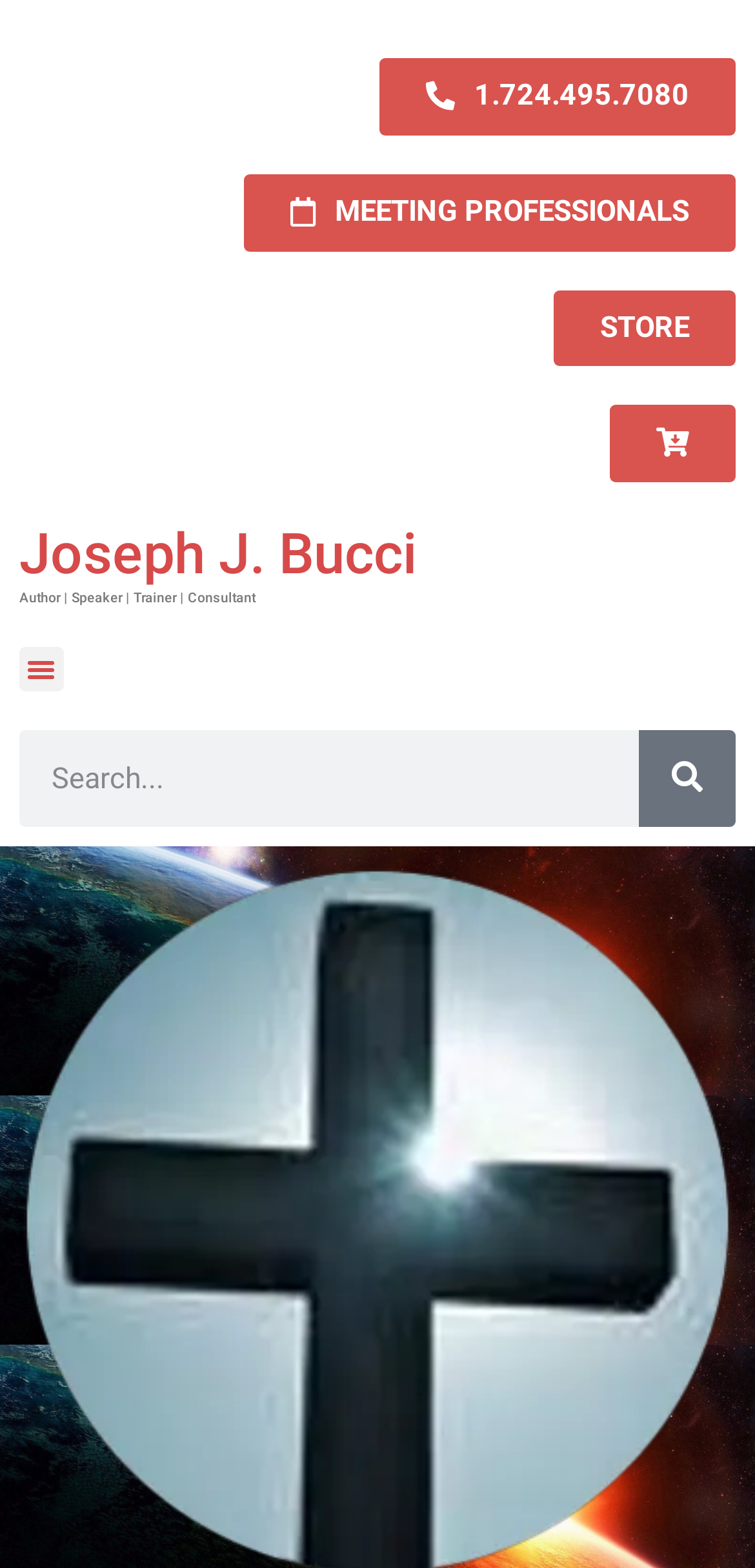Use a single word or phrase to answer the question:
How many links are in the top navigation menu?

3